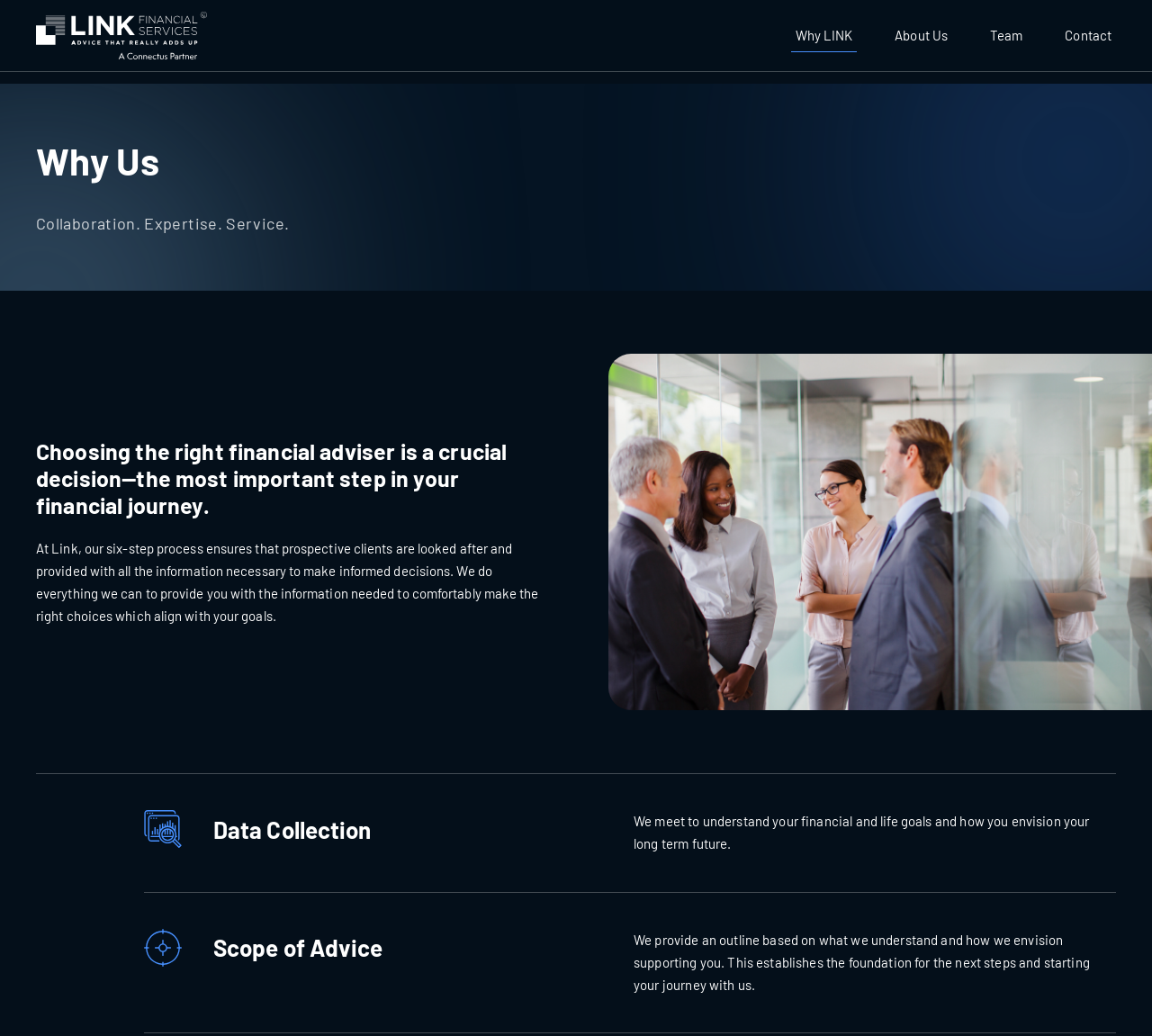What is the company's approach to financial advising?
Please provide a detailed answer to the question.

The company, Link Financial Services, has a six-step process to ensure that prospective clients are looked after and provided with all the necessary information to make informed decisions. This process is outlined on the webpage, starting with data collection and moving through to the scope of advice.